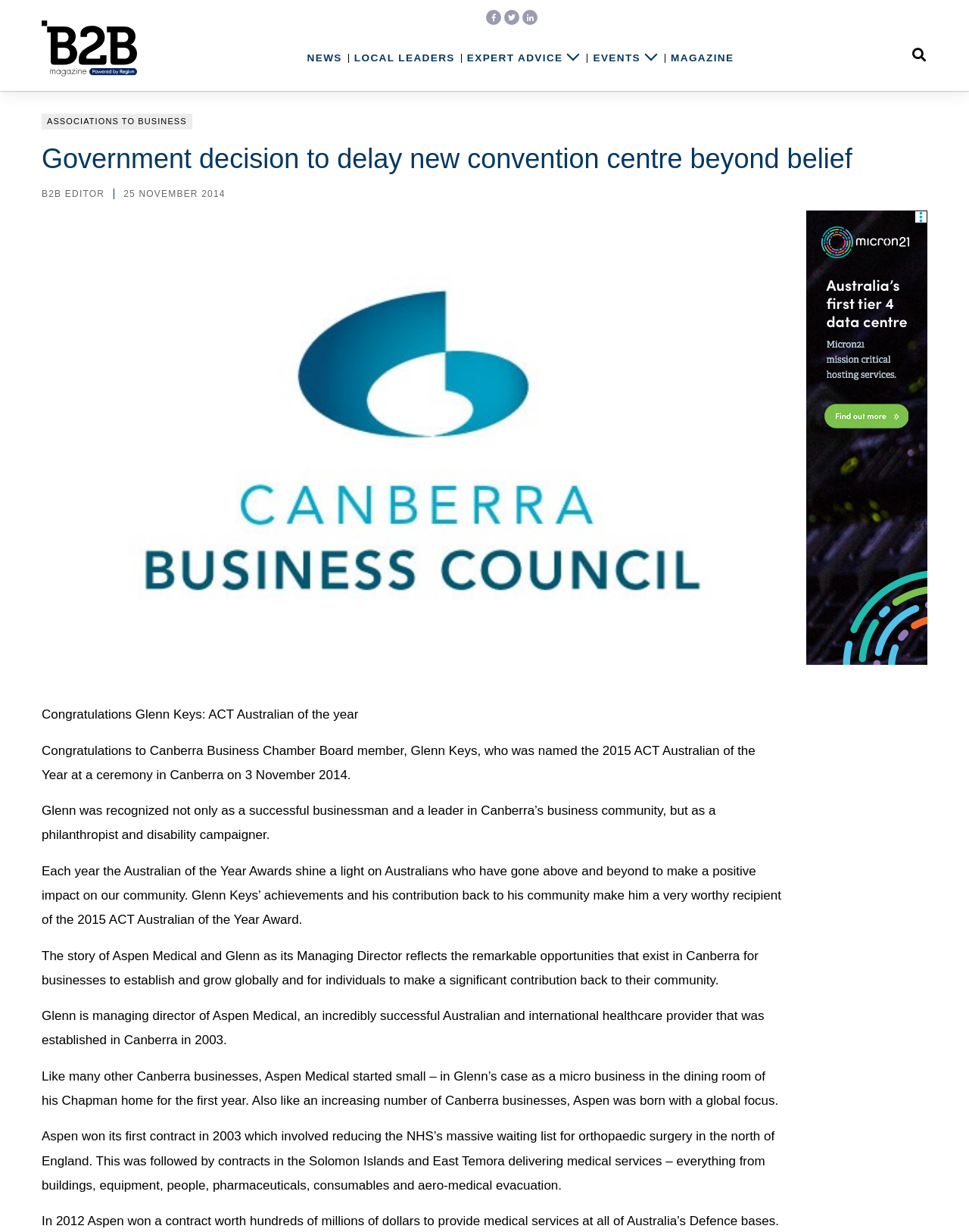Find the bounding box coordinates for the area you need to click to carry out the instruction: "Click on NEWS". The coordinates should be four float numbers between 0 and 1, indicated as [left, top, right, bottom].

[0.317, 0.042, 0.353, 0.055]